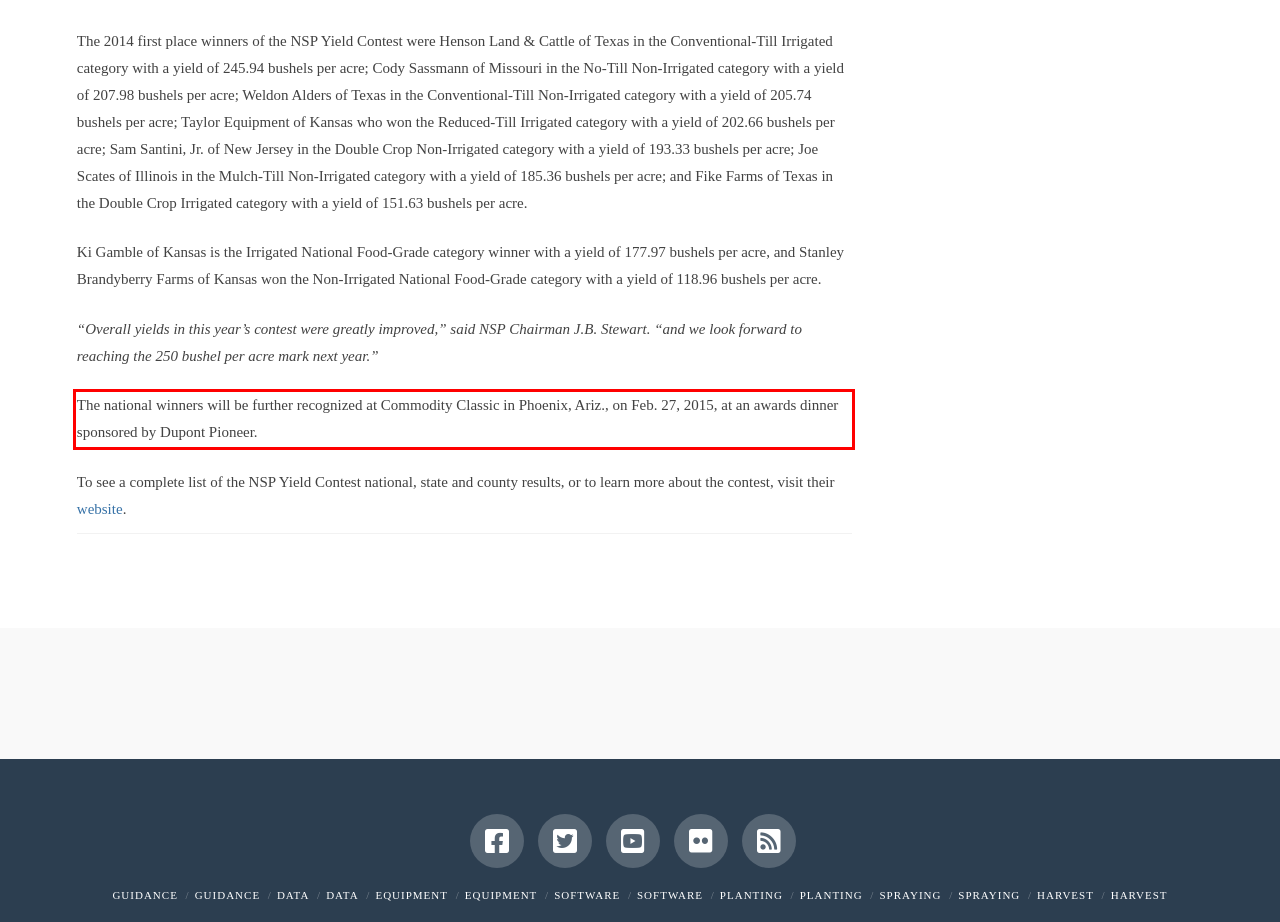Please examine the screenshot of the webpage and read the text present within the red rectangle bounding box.

The national winners will be further recognized at Commodity Classic in Phoenix, Ariz., on Feb. 27, 2015, at an awards dinner sponsored by Dupont Pioneer.